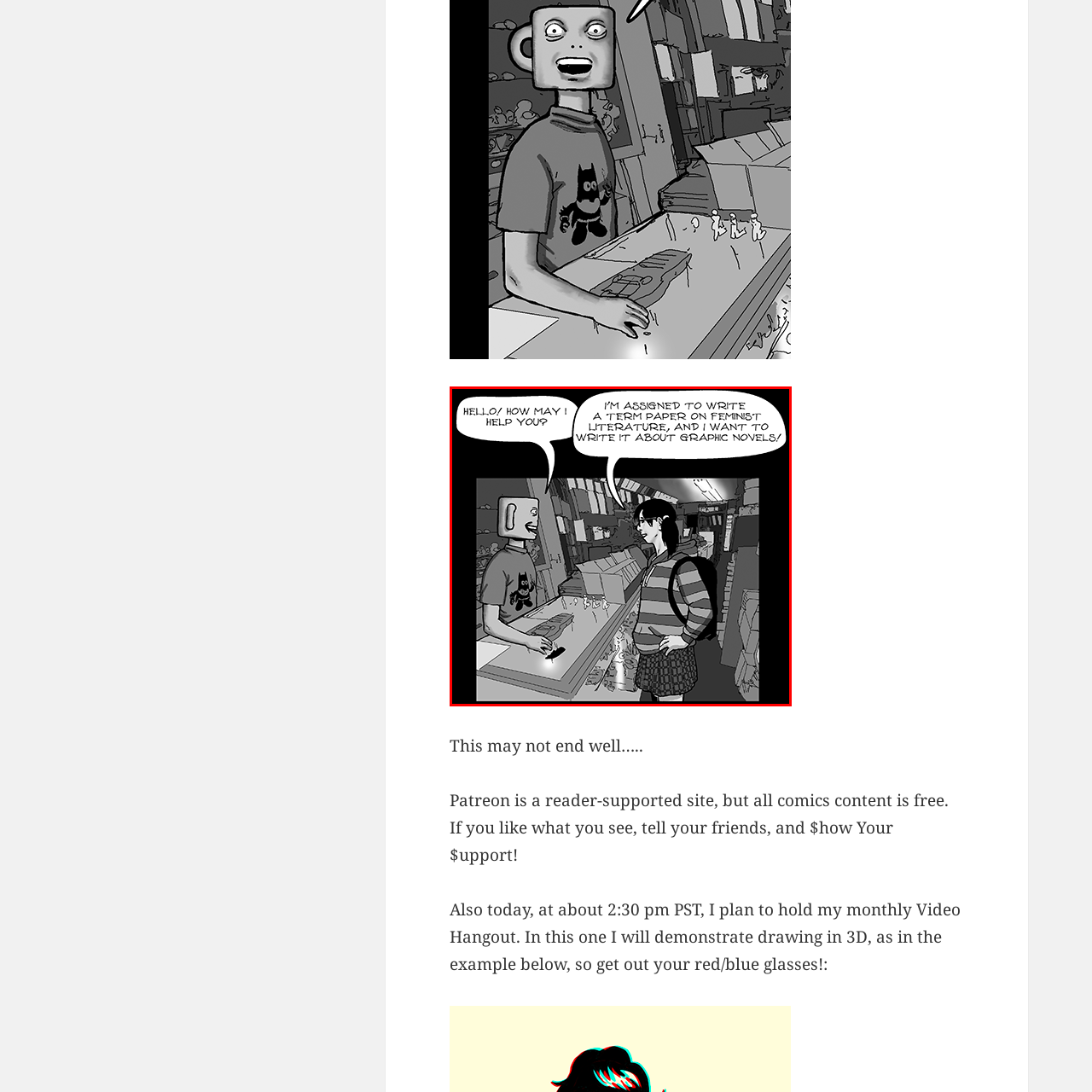What is the woman's hair color?
Examine the content inside the red bounding box in the image and provide a thorough answer to the question based on that visual information.

The woman inquiring about writing assistance has dark hair, which is described in the caption as part of her casual outfit.